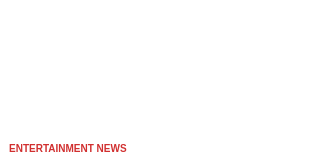Look at the image and write a detailed answer to the question: 
Who is one of the prominent personalities involved in the campaign?

The article highlights significant figures such as Ranbir Kapoor, Karan Johar, Ahsaas Channa, and Vikrant Massey, indicating that Ranbir Kapoor is one of the prominent personalities involved in the campaign.